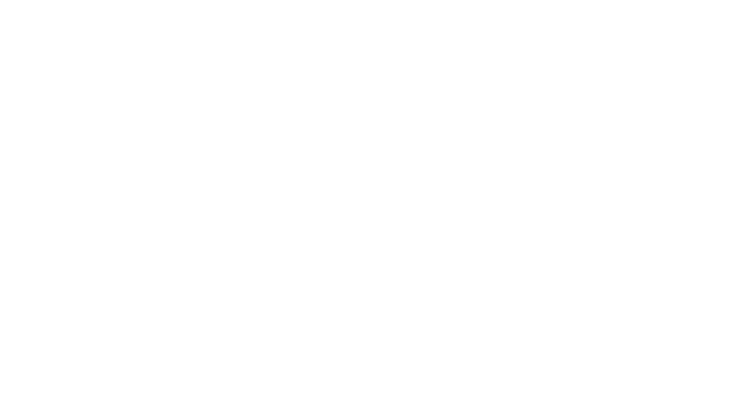What is the theme of the design?
Please provide a comprehensive and detailed answer to the question.

The design embodies the theme of trustworthiness and reliability, aligning with the business's goal to foster a strong connection with potential customers, which suggests that the design is intended to convey a sense of trust and reliability.